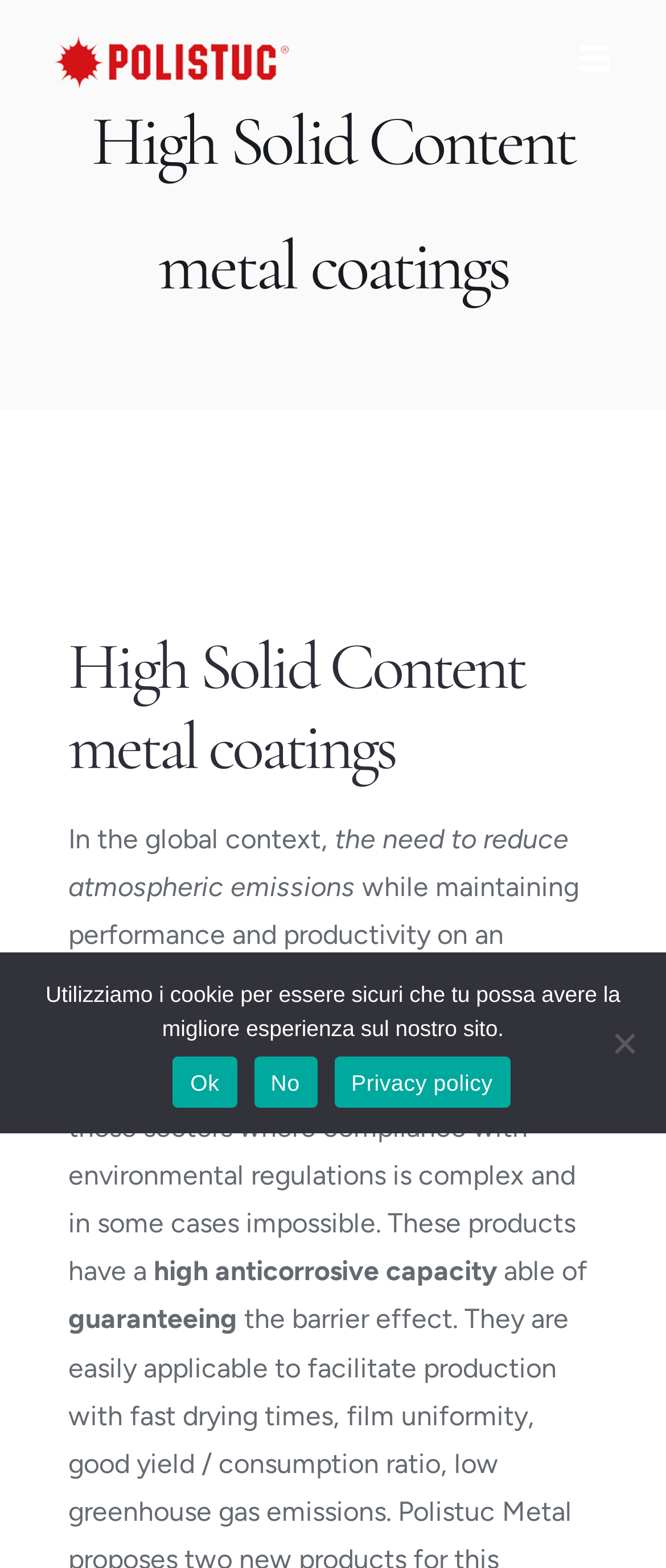Identify the bounding box for the UI element specified in this description: "aria-label="Toggle mobile menu"". The coordinates must be four float numbers between 0 and 1, formatted as [left, top, right, bottom].

[0.869, 0.026, 0.923, 0.049]